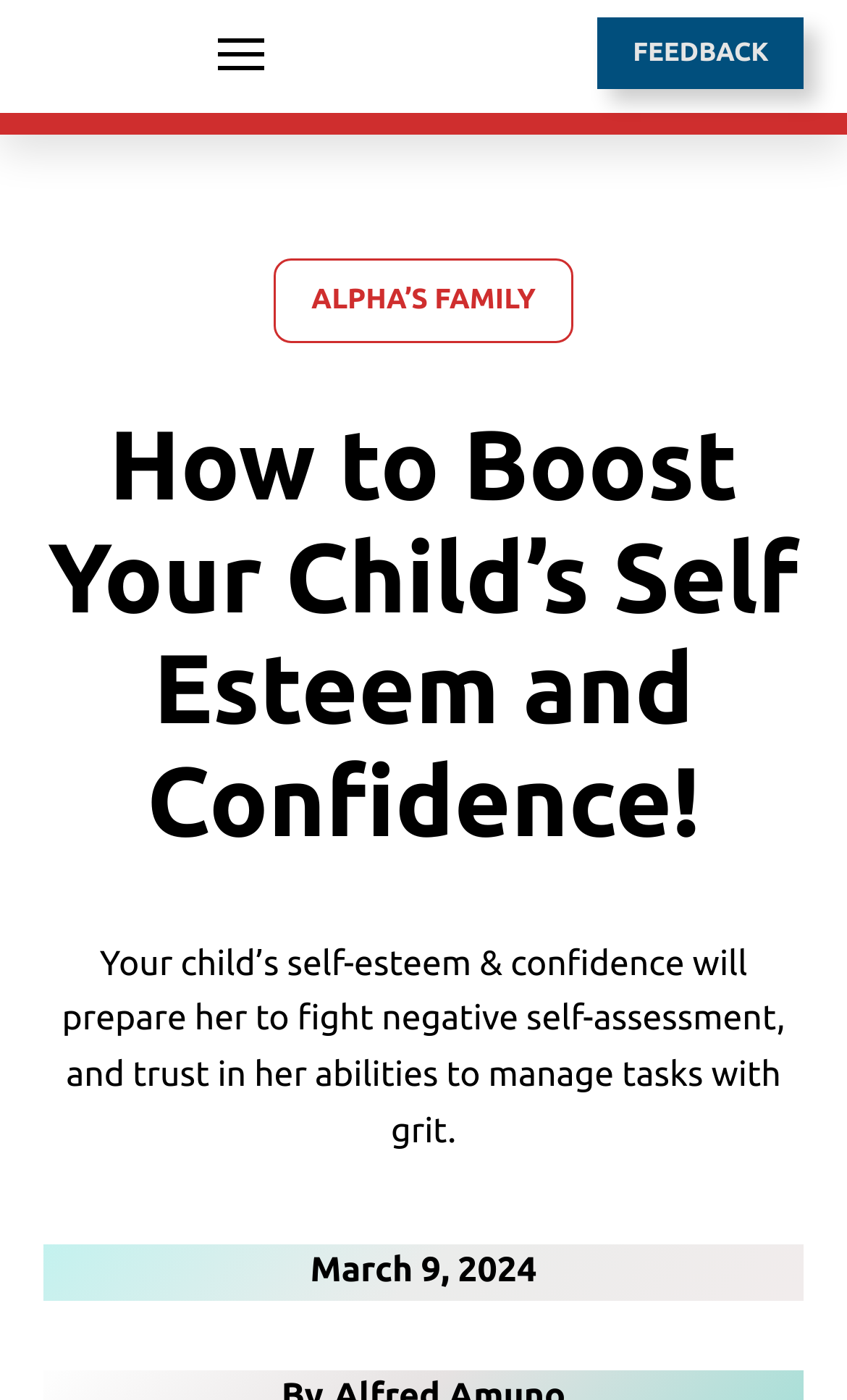Is there a navigation menu on the webpage?
Look at the image and answer with only one word or phrase.

Yes